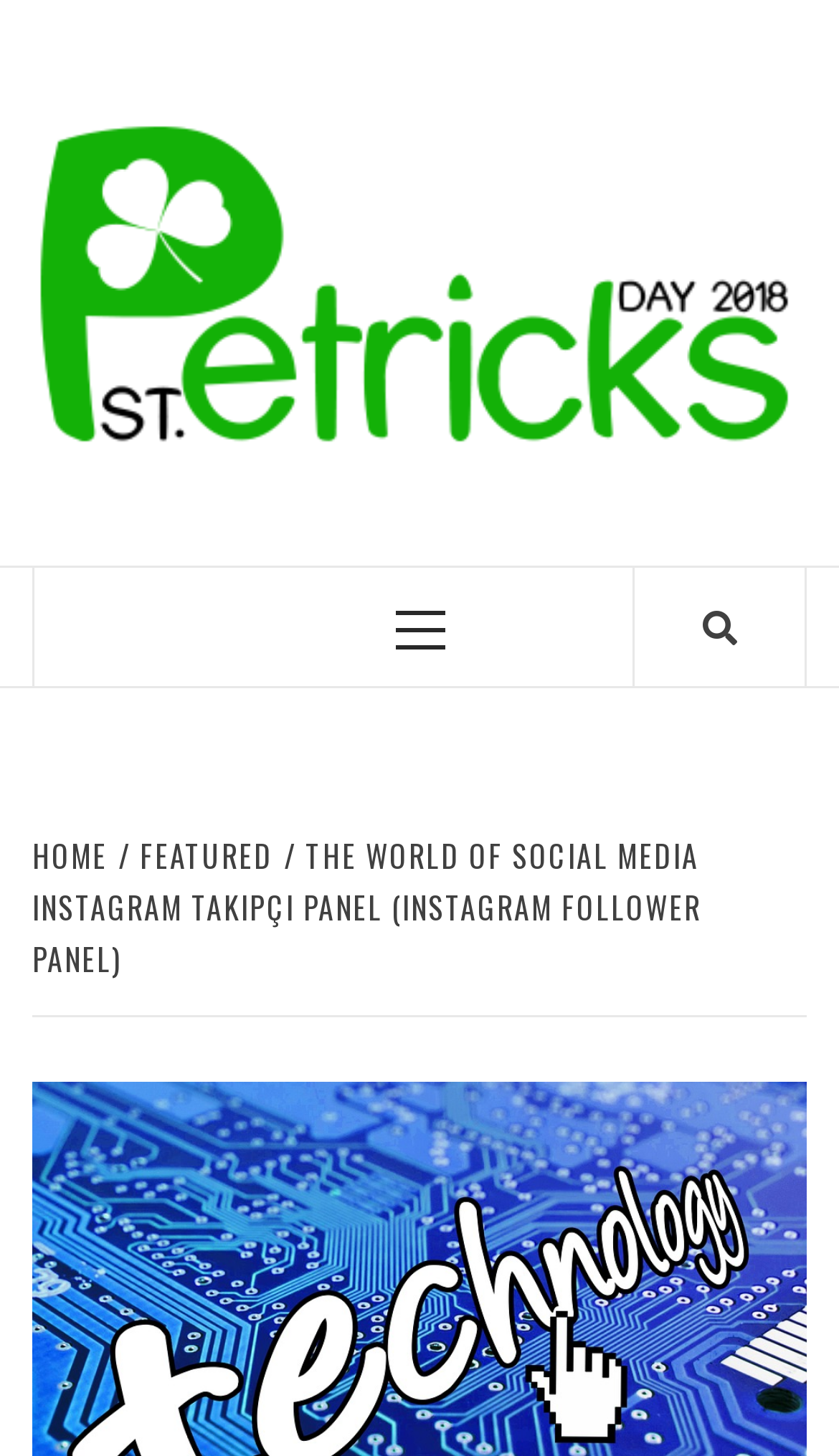What is the theme of the current webpage?
Analyze the screenshot and provide a detailed answer to the question.

Based on the webpage's title 'The World of Social Media instagram takipçi panel (instagram follower panel)' and the presence of a St. Patrick's Day 2018 image, it can be inferred that the theme of the current webpage is related to social media.